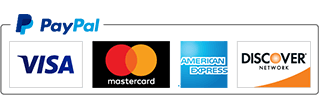What is emphasized by the visual representation?
Please provide a comprehensive answer based on the information in the image.

The visual representation emphasizes the convenience and security provided by PayPal for customers making purchases, highlighting the accepted payment methods and promoting a sense of trust and ease of use during online transactions.